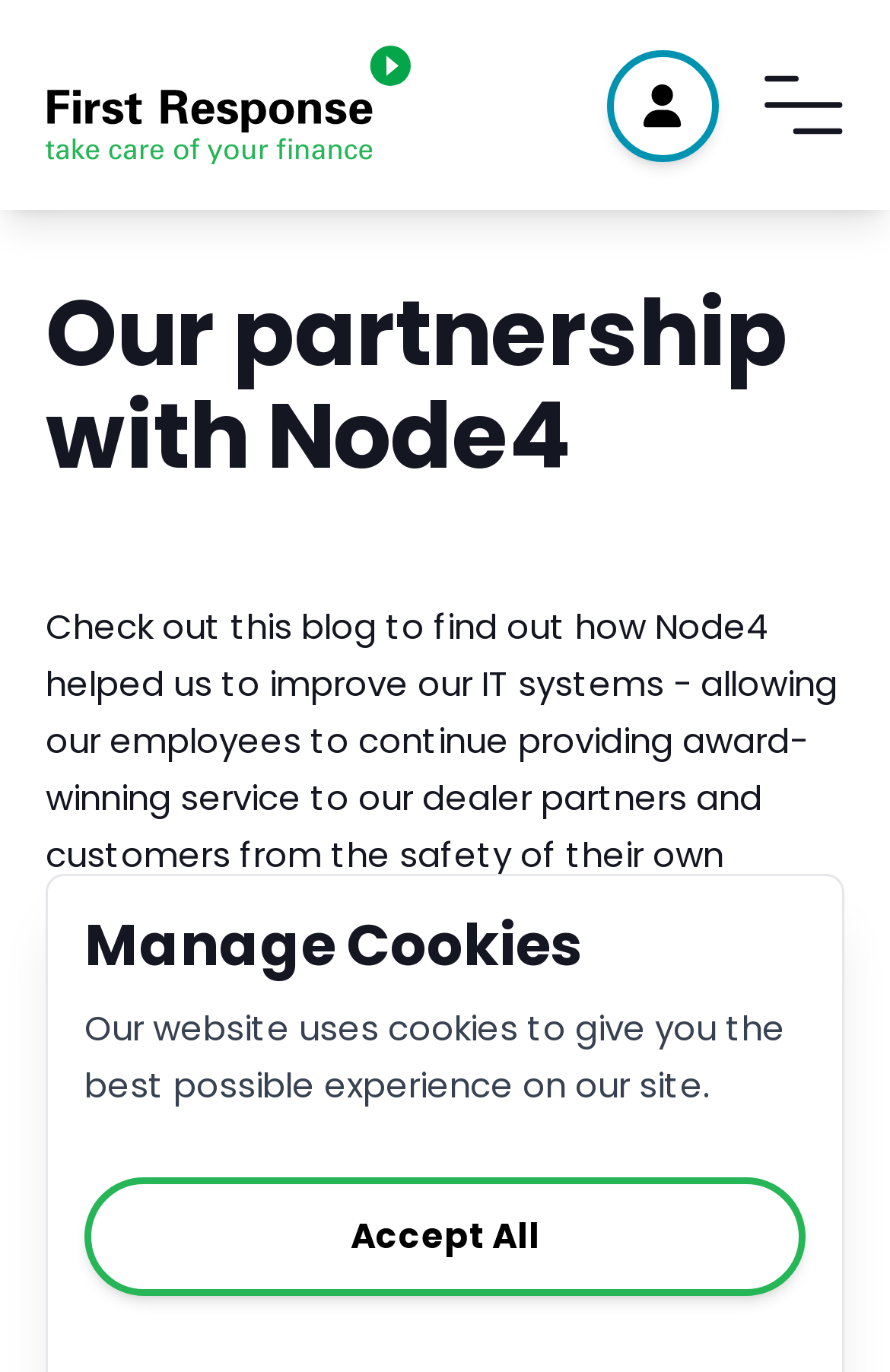How many navigation links are there at the top?
Refer to the image and answer the question using a single word or phrase.

2